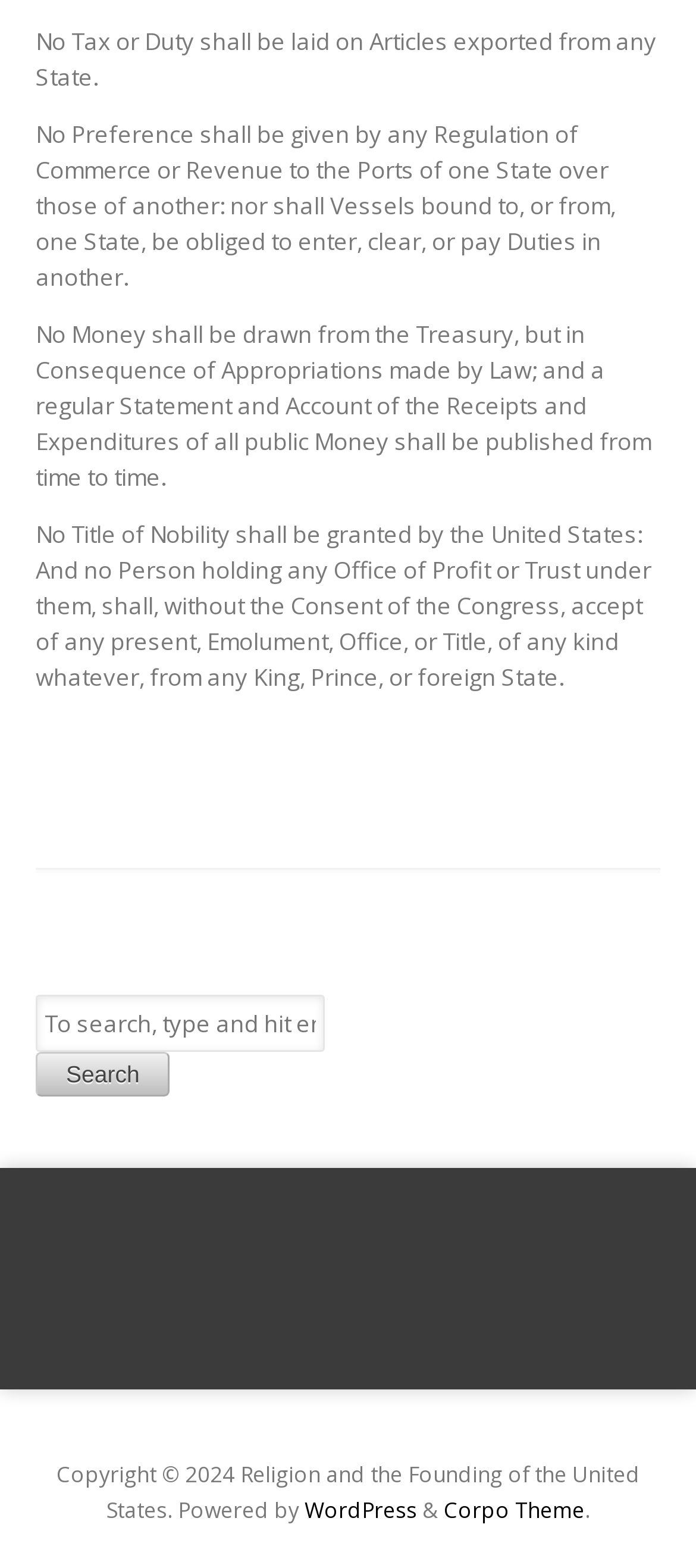How many paragraphs of text are on this webpage?
Please answer the question with a detailed and comprehensive explanation.

I counted the number of StaticText elements with more than one sentence of text, which are [319], [321], [323], and [325]. These elements contain four paragraphs of text.